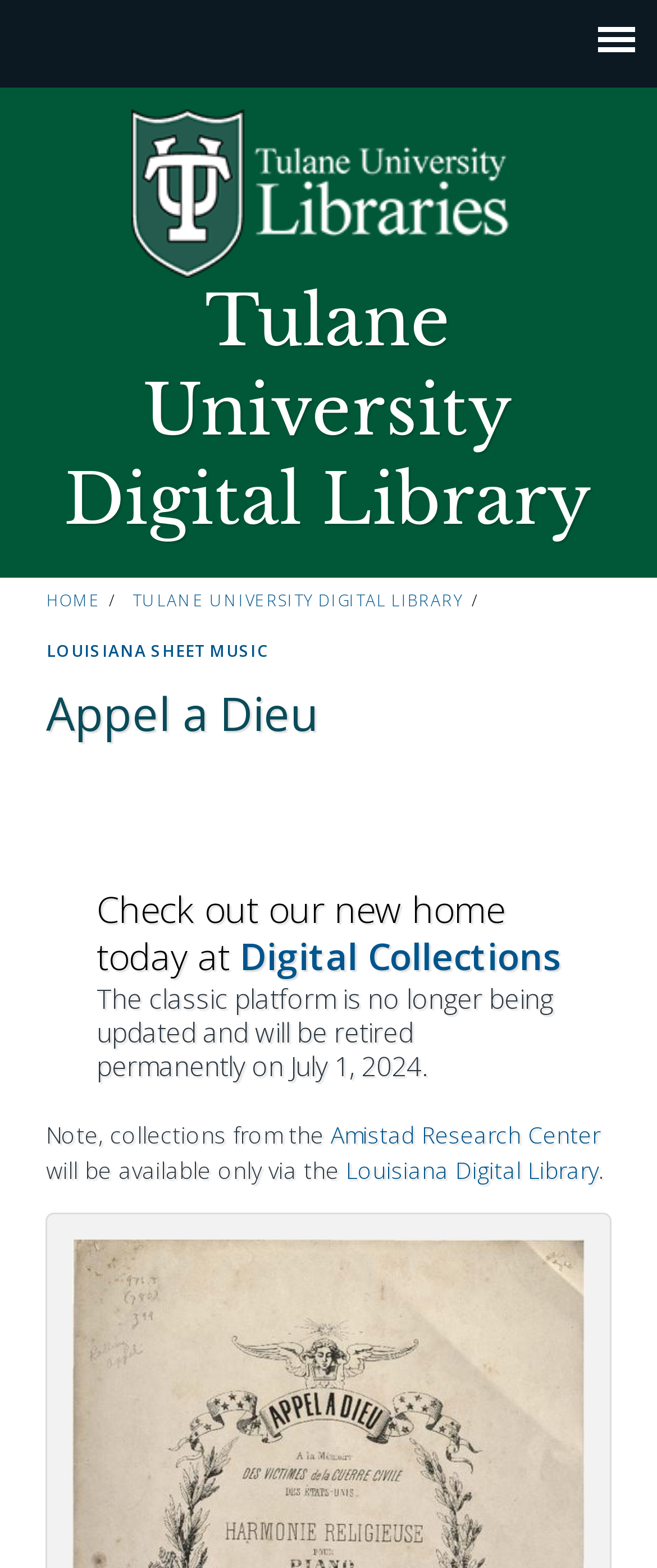Return the bounding box coordinates of the UI element that corresponds to this description: "Tulane University Digital Library". The coordinates must be given as four float numbers in the range of 0 and 1, [left, top, right, bottom].

[0.202, 0.376, 0.718, 0.39]